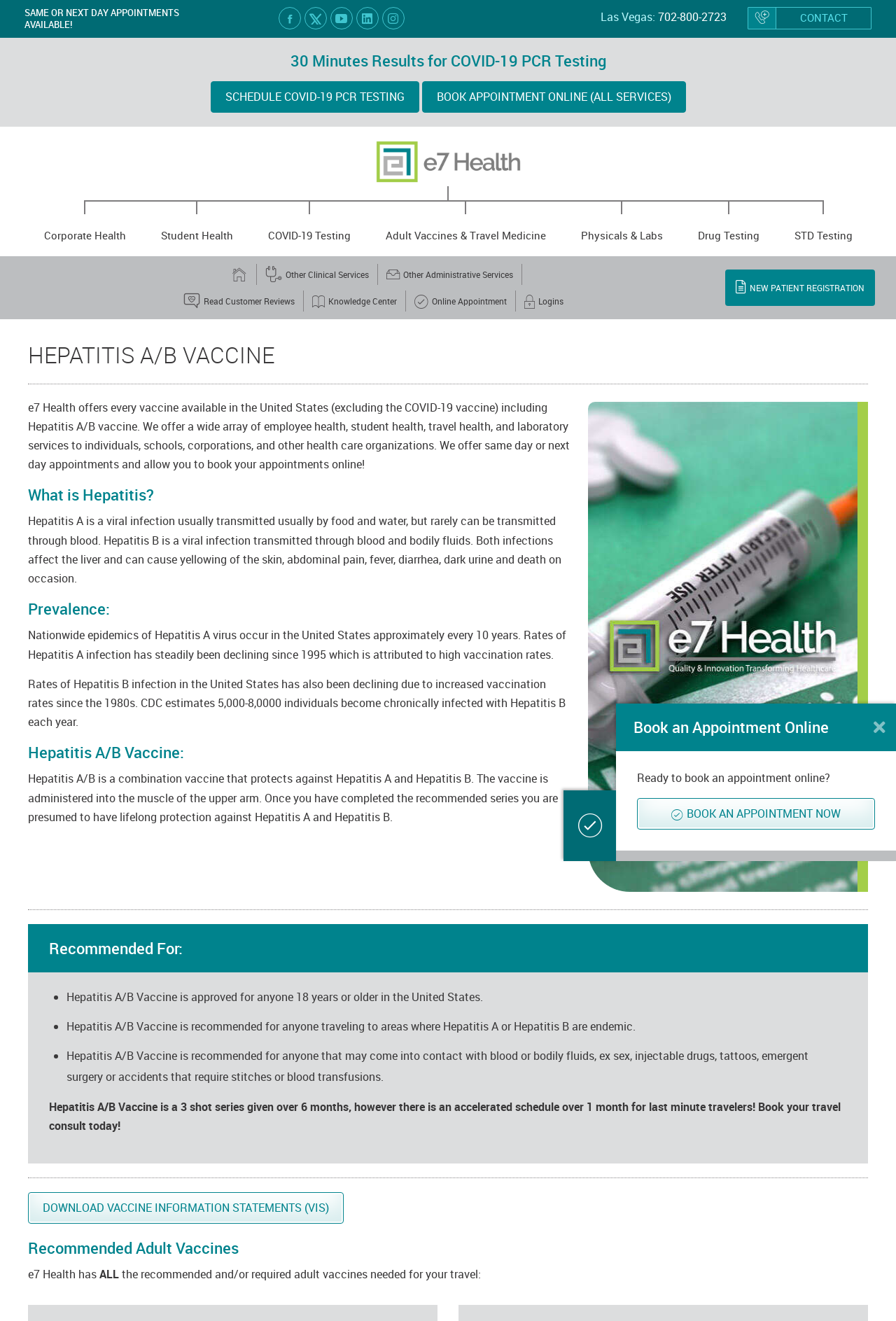Locate the primary heading on the webpage and return its text.

HEPATITIS A/B VACCINE